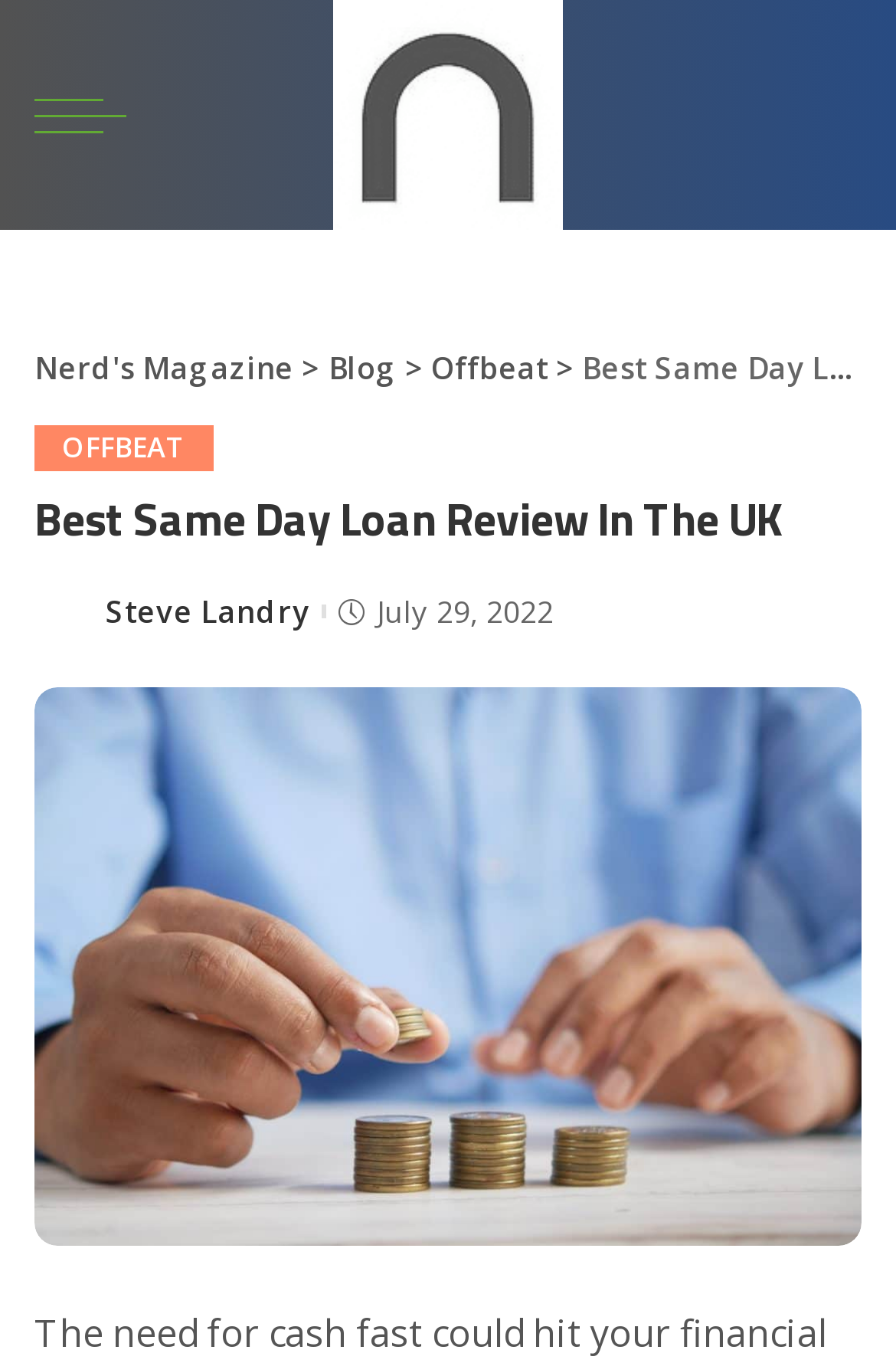Based on the provided description, "Offbeat", find the bounding box of the corresponding UI element in the screenshot.

[0.481, 0.255, 0.612, 0.285]